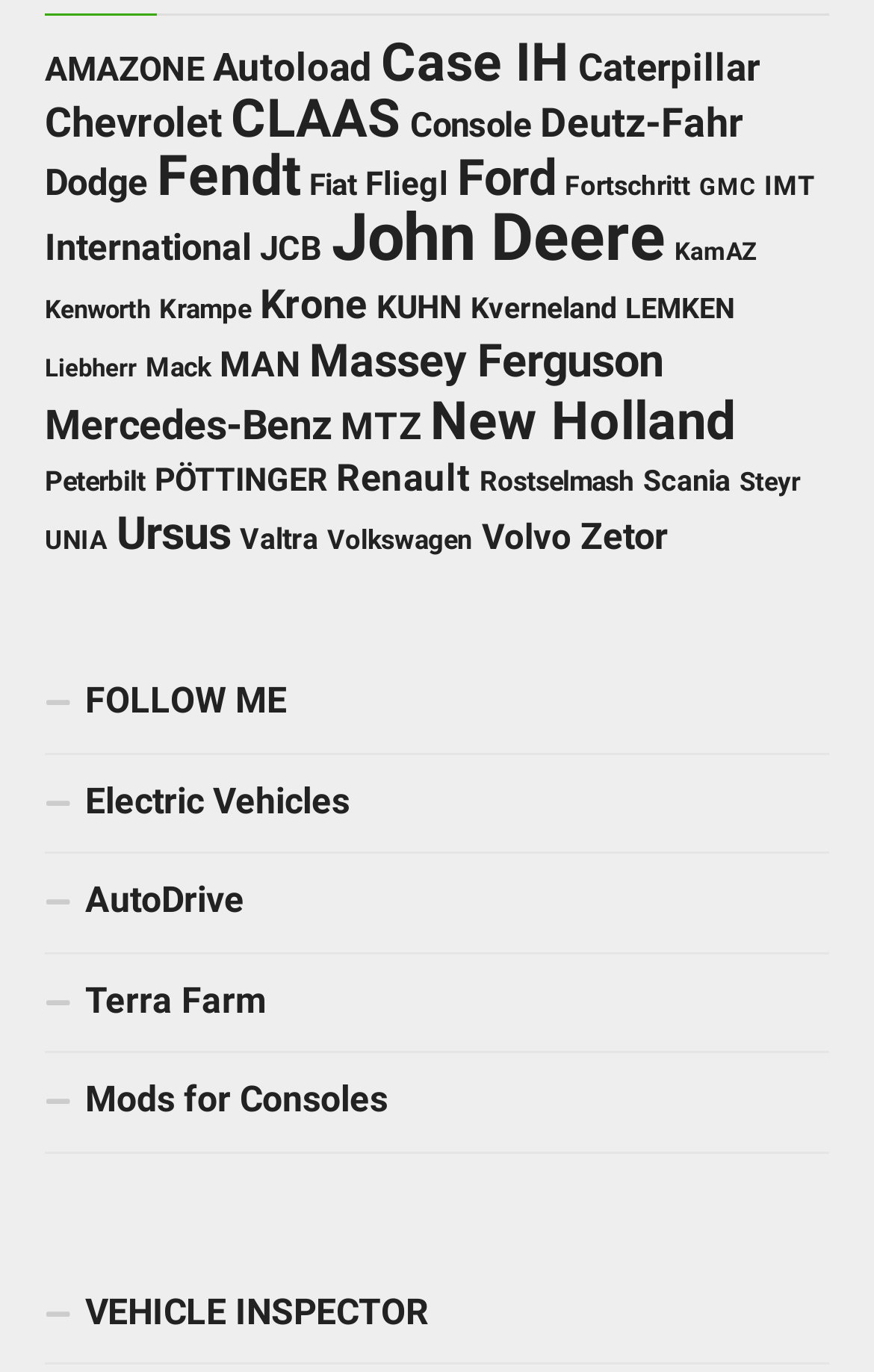Determine the bounding box coordinates of the element that should be clicked to execute the following command: "Explore John Deere items".

[0.379, 0.146, 0.762, 0.201]